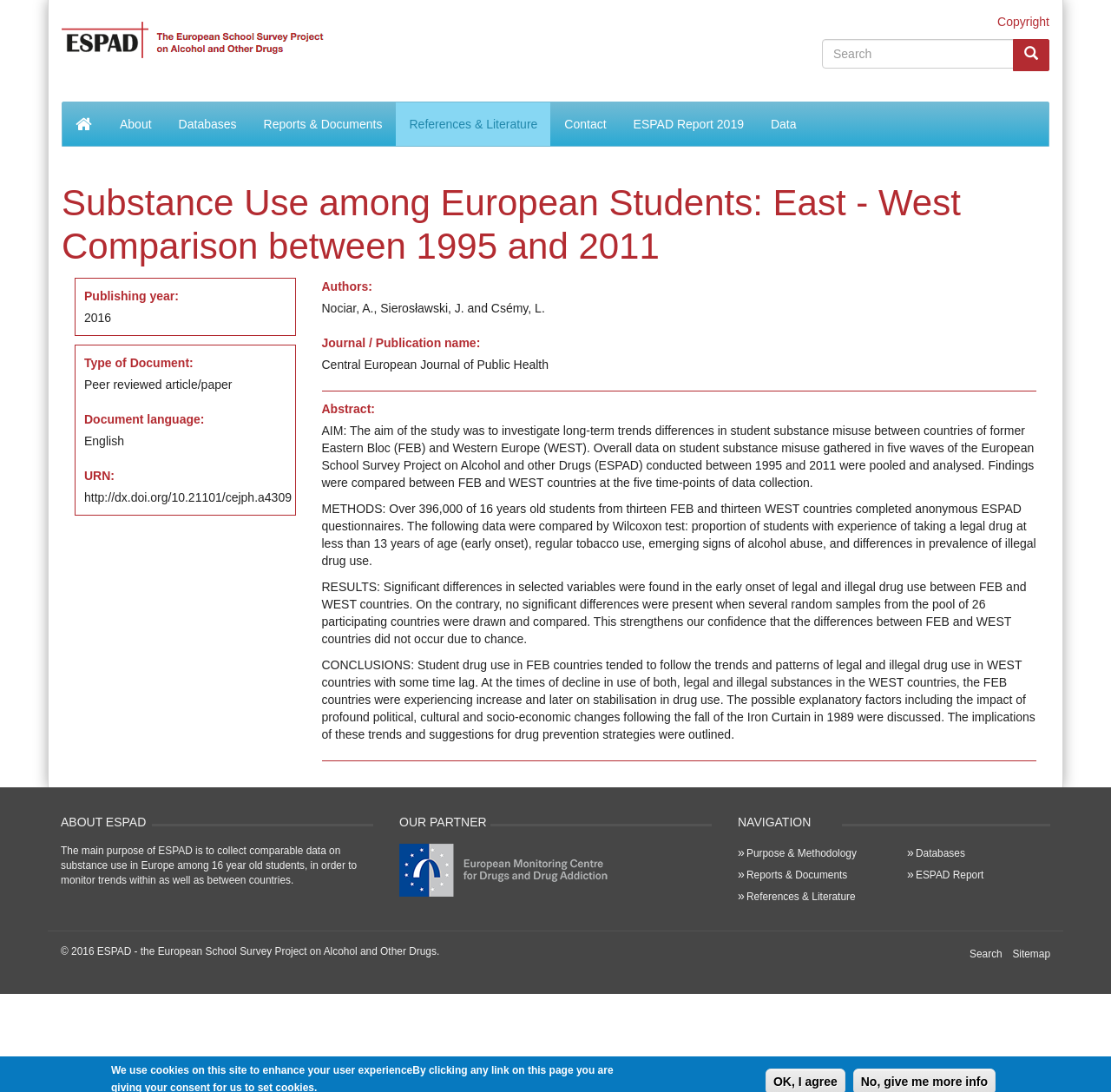Please determine the primary heading and provide its text.

Substance Use among European Students: East - West Comparison between 1995 and 2011